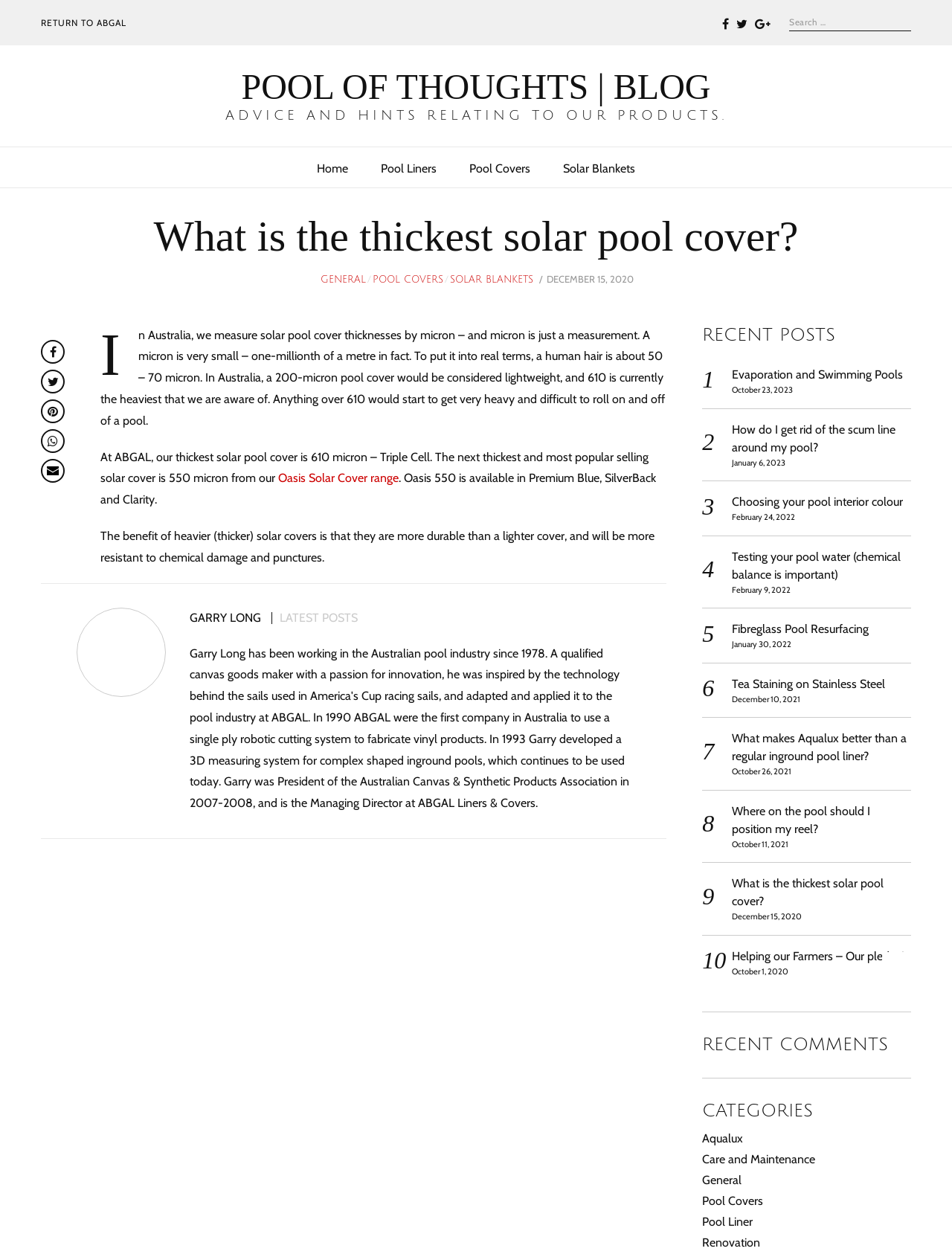What is the thickest solar pool cover available at ABGAL?
Please answer the question with a detailed response using the information from the screenshot.

According to the webpage, the thickest solar pool cover available at ABGAL is 610 micron, which is referred to as the Triple Cell.